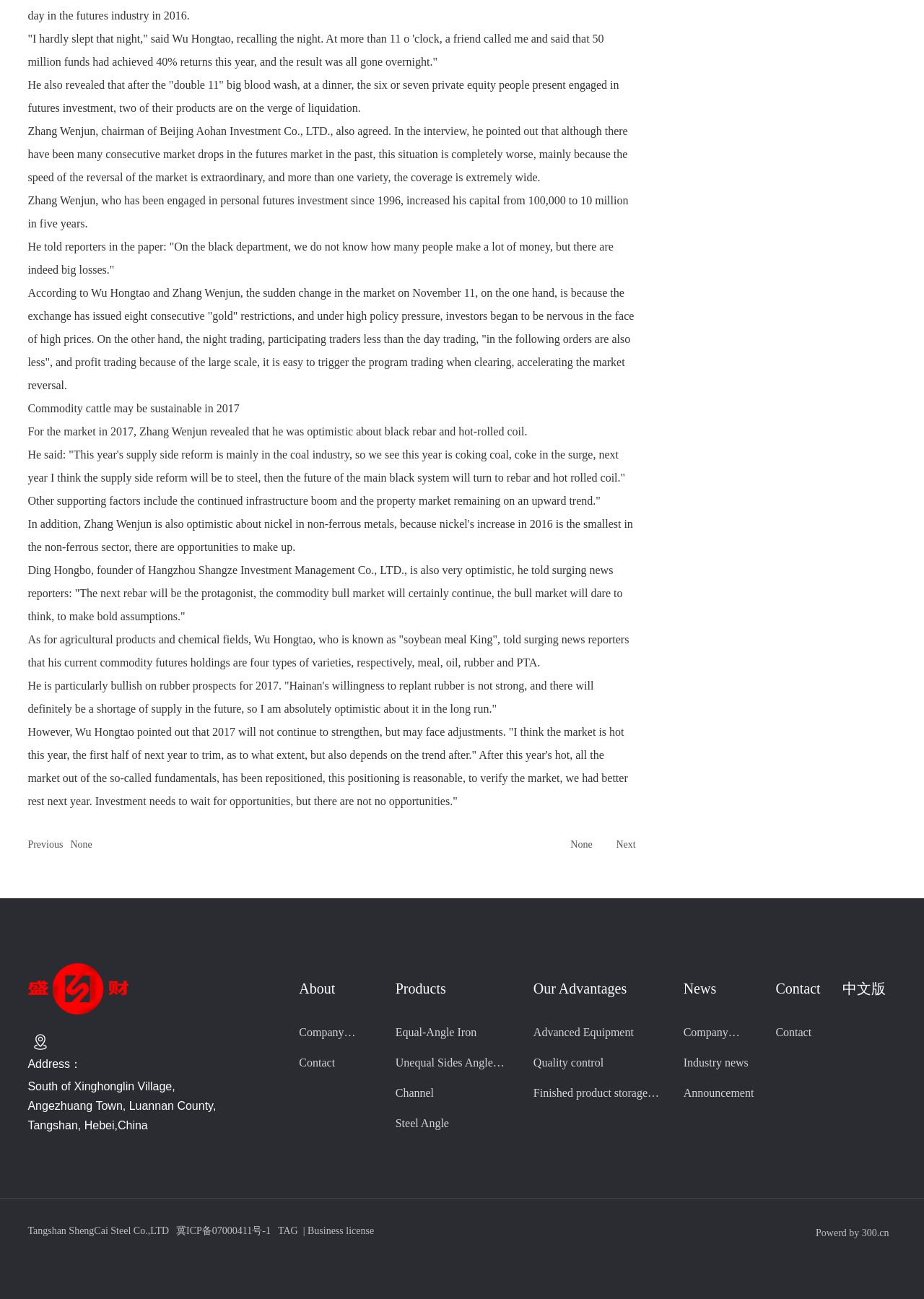Answer the question using only a single word or phrase: 
What is Wu Hongtao's opinion on rubber prospects for 2017?

Optimistic